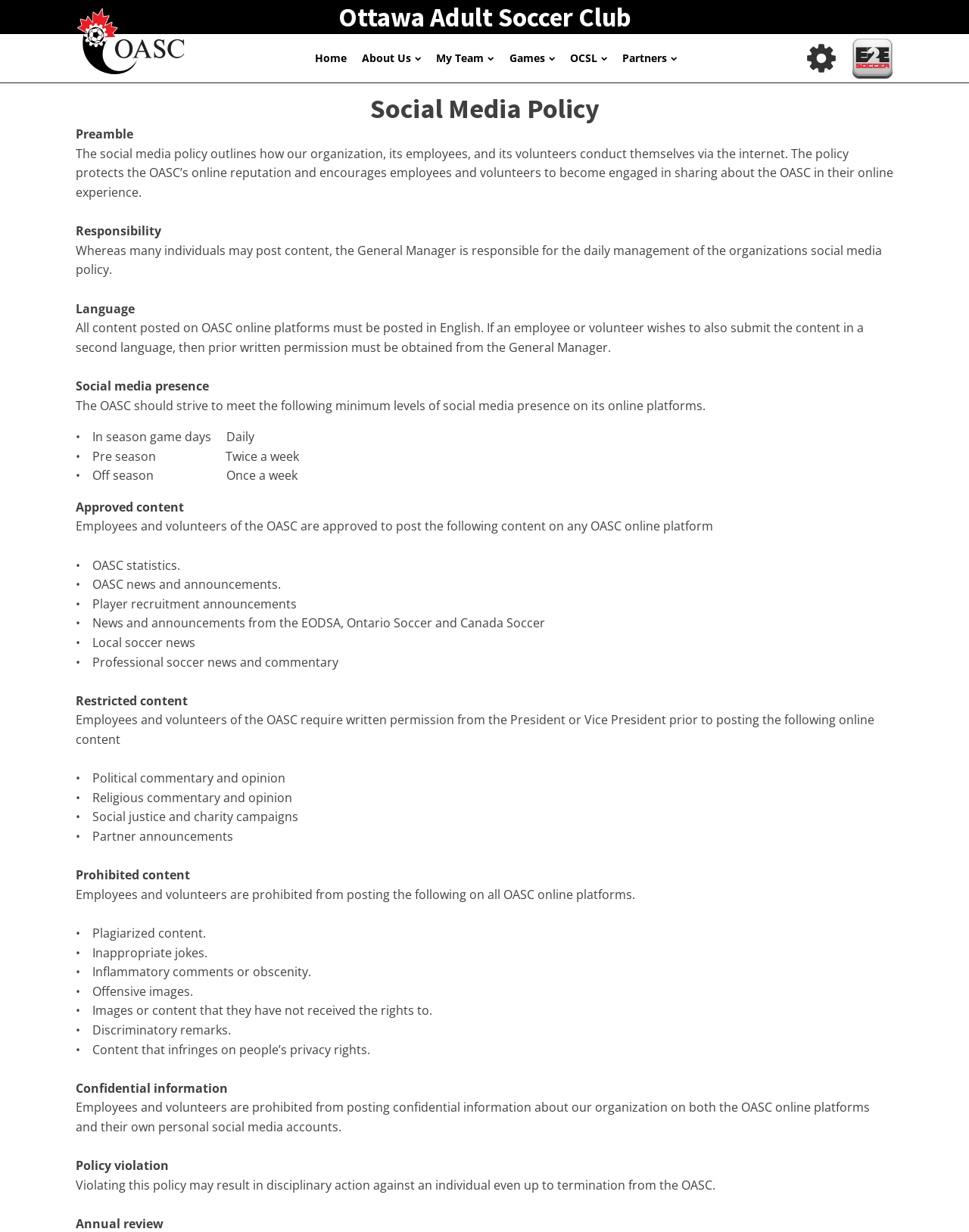What is the name of the organization?
Using the visual information from the image, give a one-word or short-phrase answer.

Ottawa Adult Soccer Club